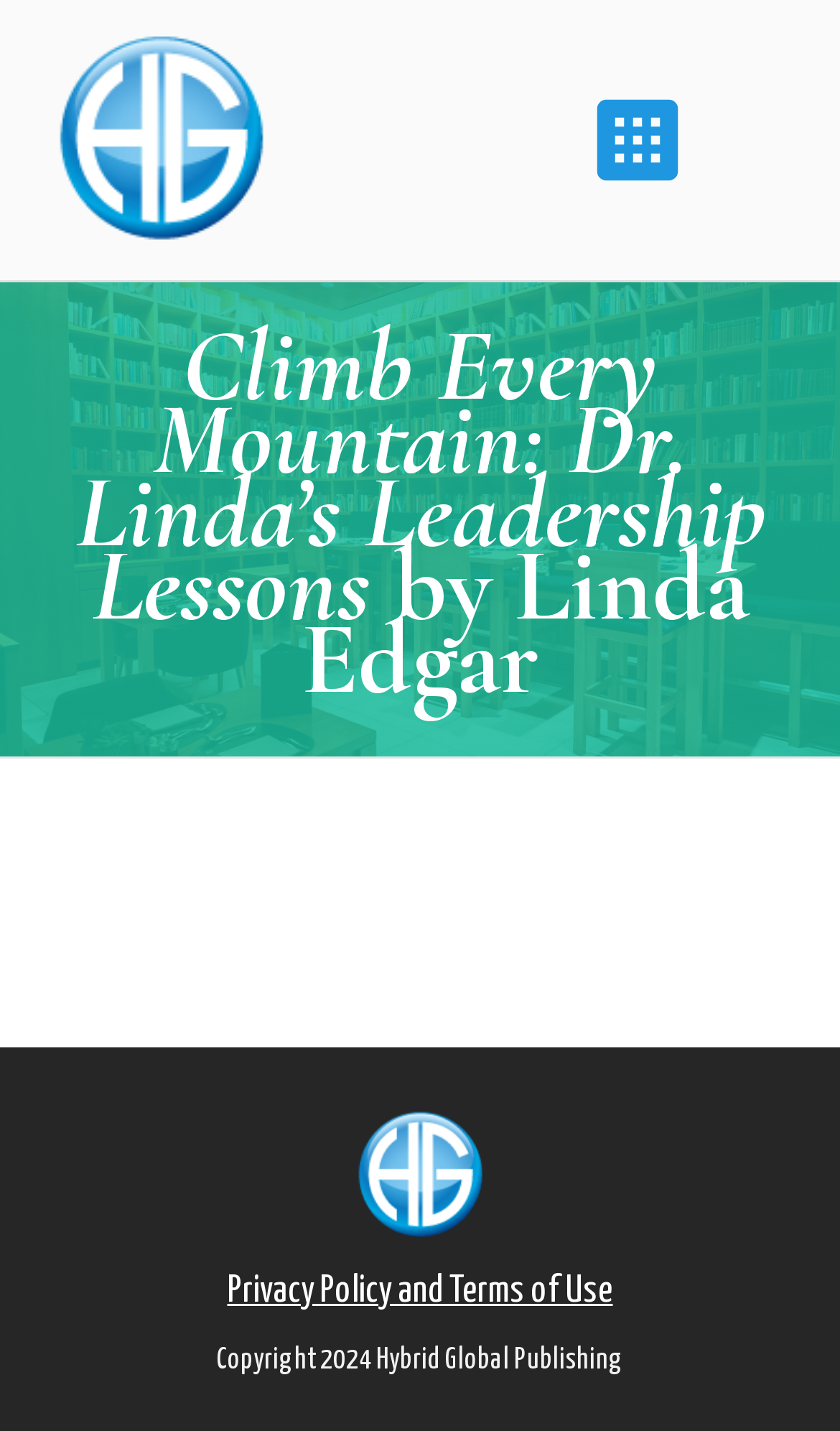What is the name of the book?
Please analyze the image and answer the question with as much detail as possible.

The name of the book can be found in the heading element, which is 'Climb Every Mountain: Dr. Linda’s Leadership Lessons by Linda Edgar'. The book title is 'Climb Every Mountain'.